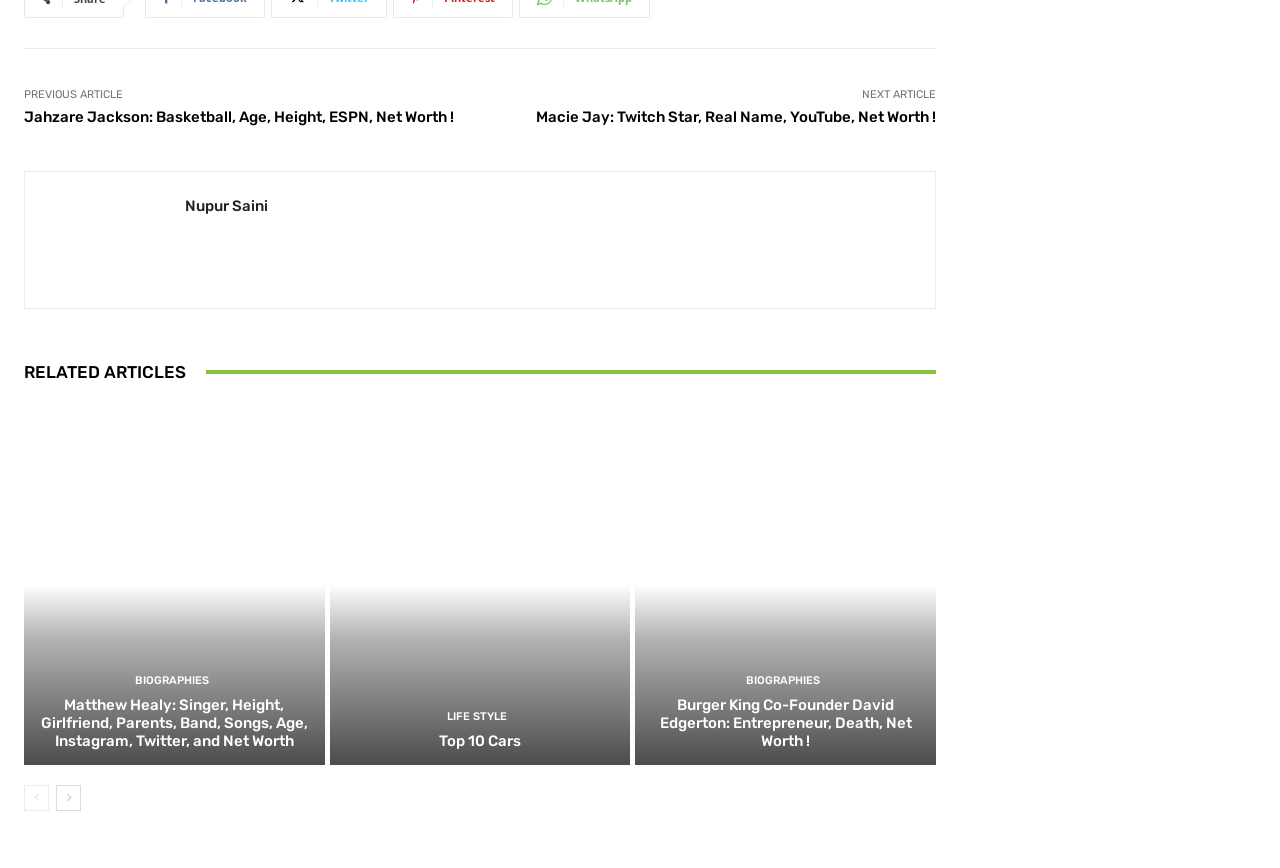Using the description "Ready Set Study", predict the bounding box of the relevant HTML element.

None